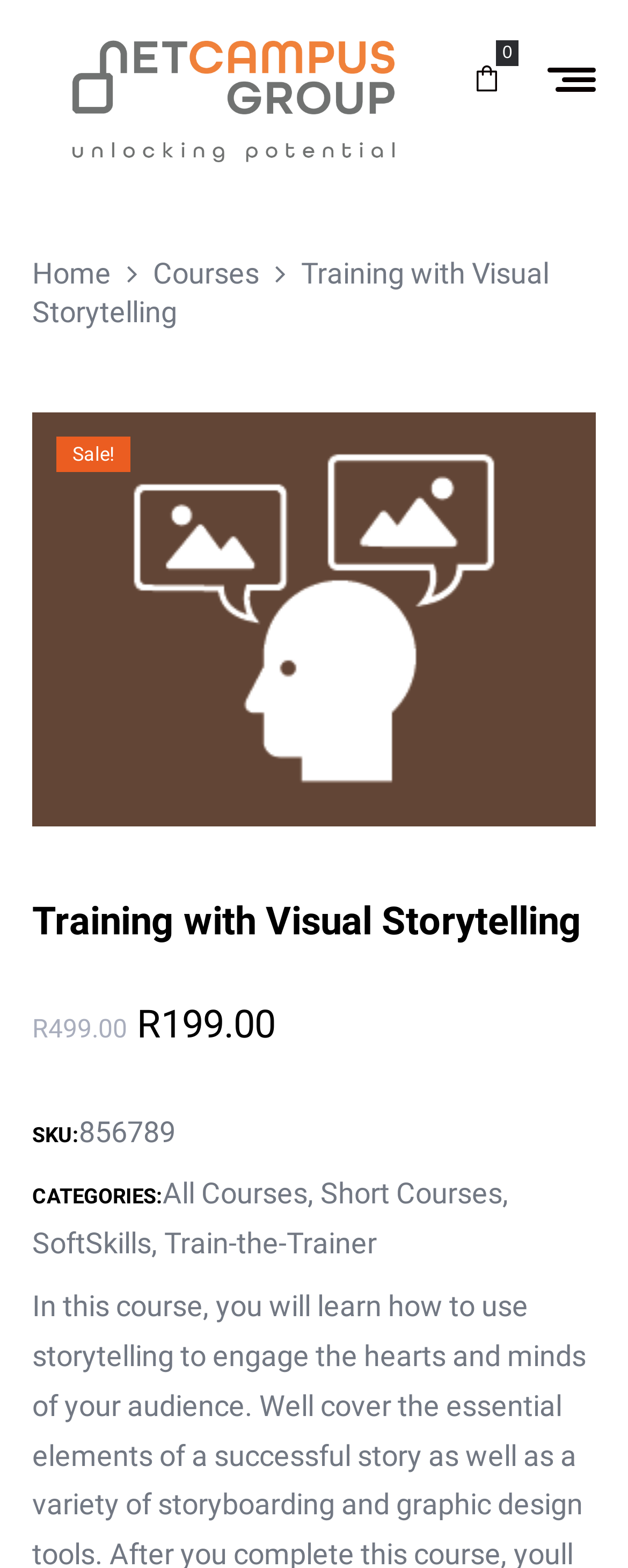Please provide a detailed answer to the question below based on the screenshot: 
Is the course on sale?

I found that the course is on sale by looking at the text 'Sale!' which is located above the course description.